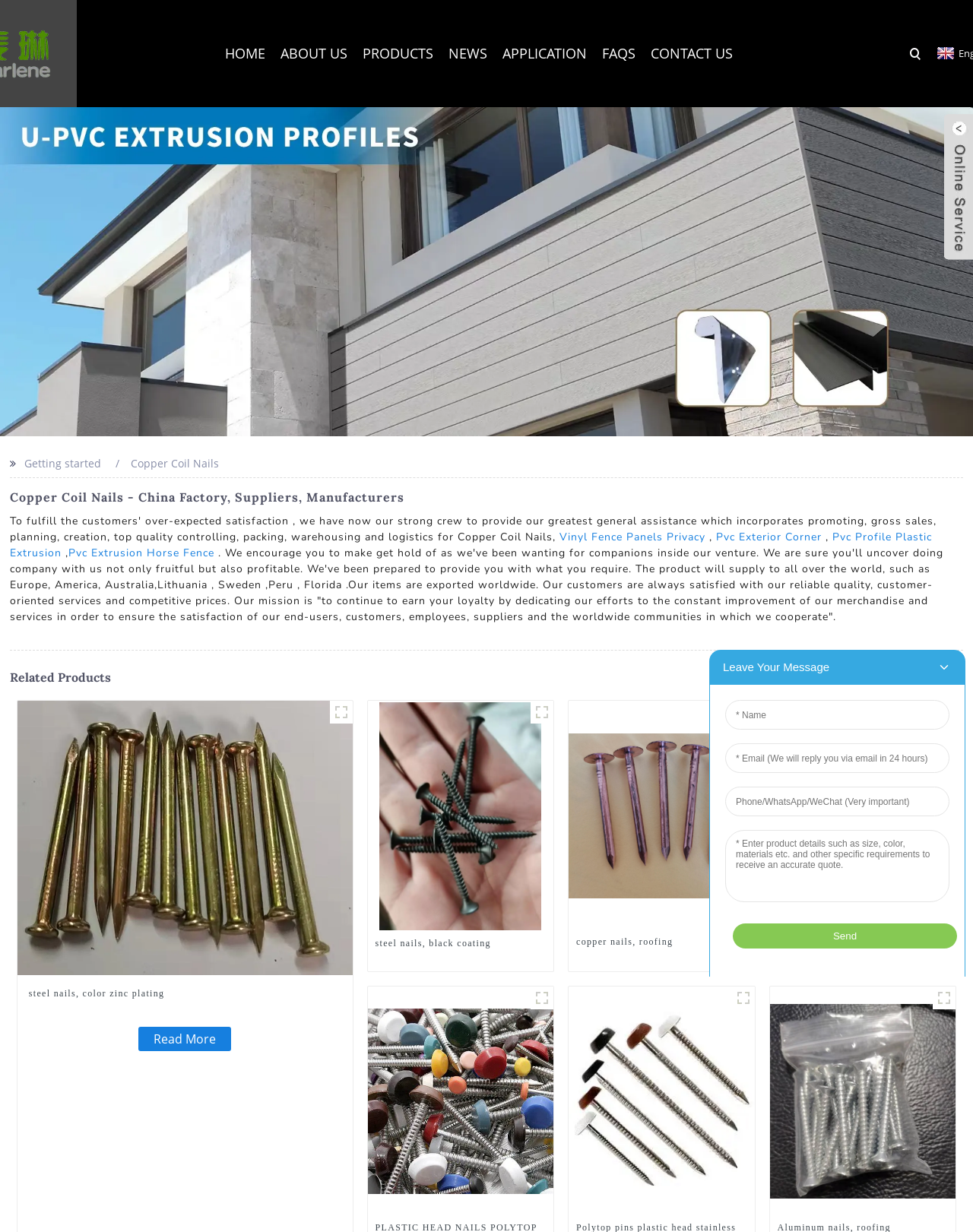Using the webpage screenshot, locate the HTML element that fits the following description and provide its bounding box: "title="roofing"".

[0.752, 0.569, 0.775, 0.587]